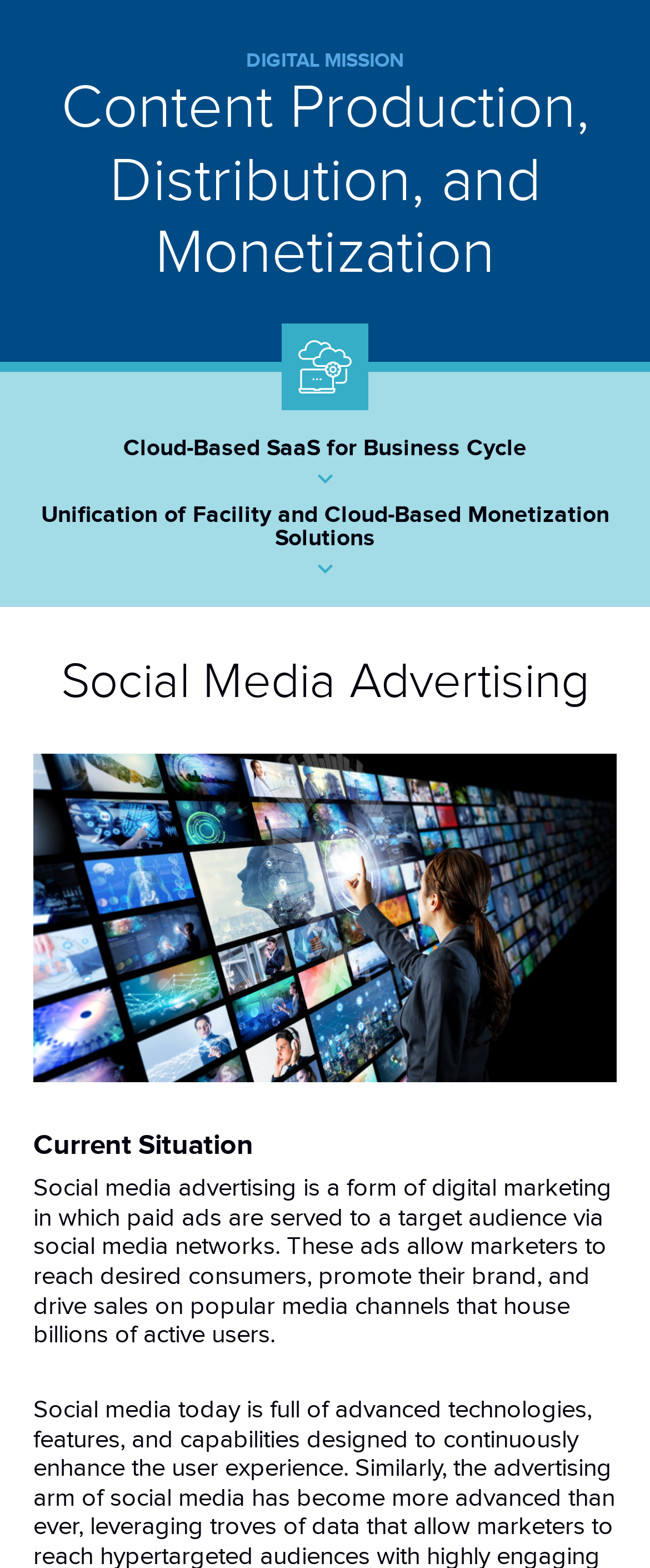What is the relationship between facility and cloud-based monetization solutions?
Look at the screenshot and respond with one word or a short phrase.

Unification